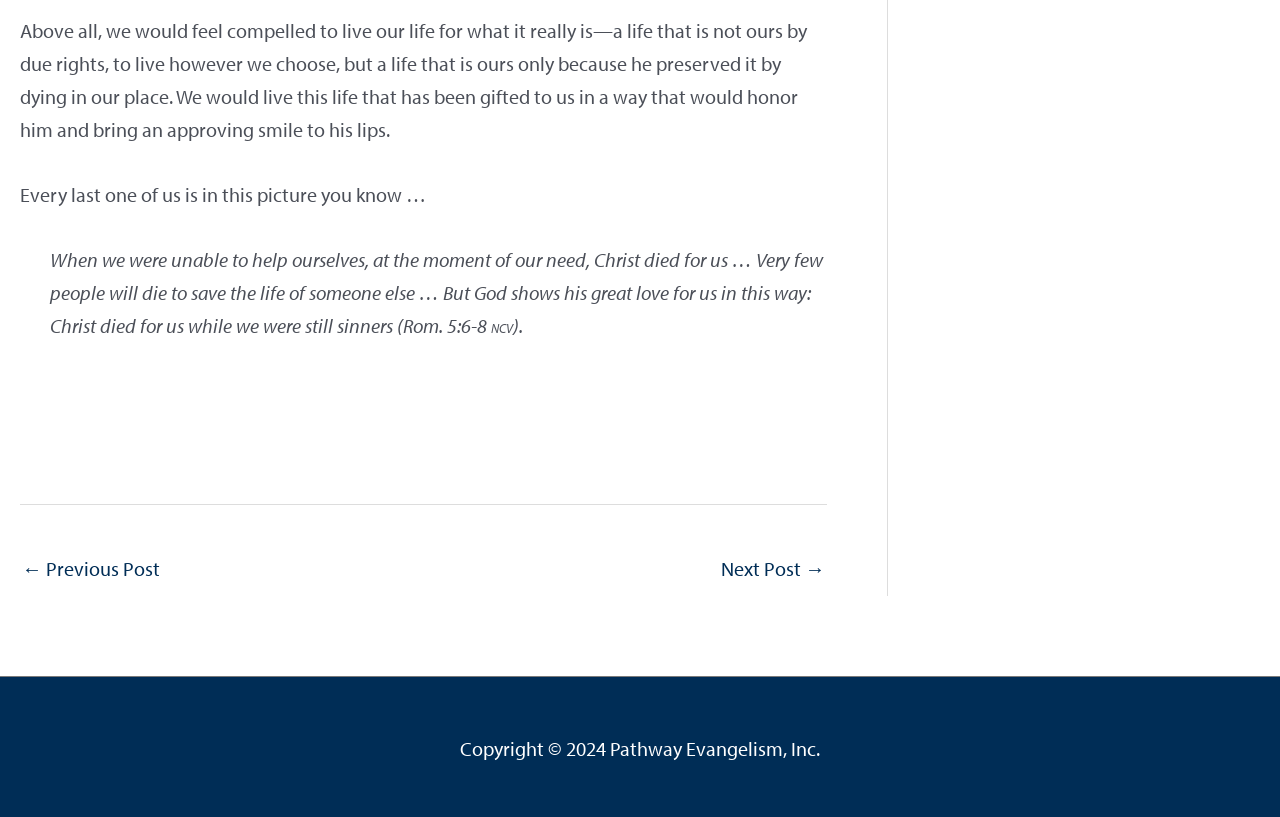What is the main theme of the text?
Look at the screenshot and give a one-word or phrase answer.

Christianity